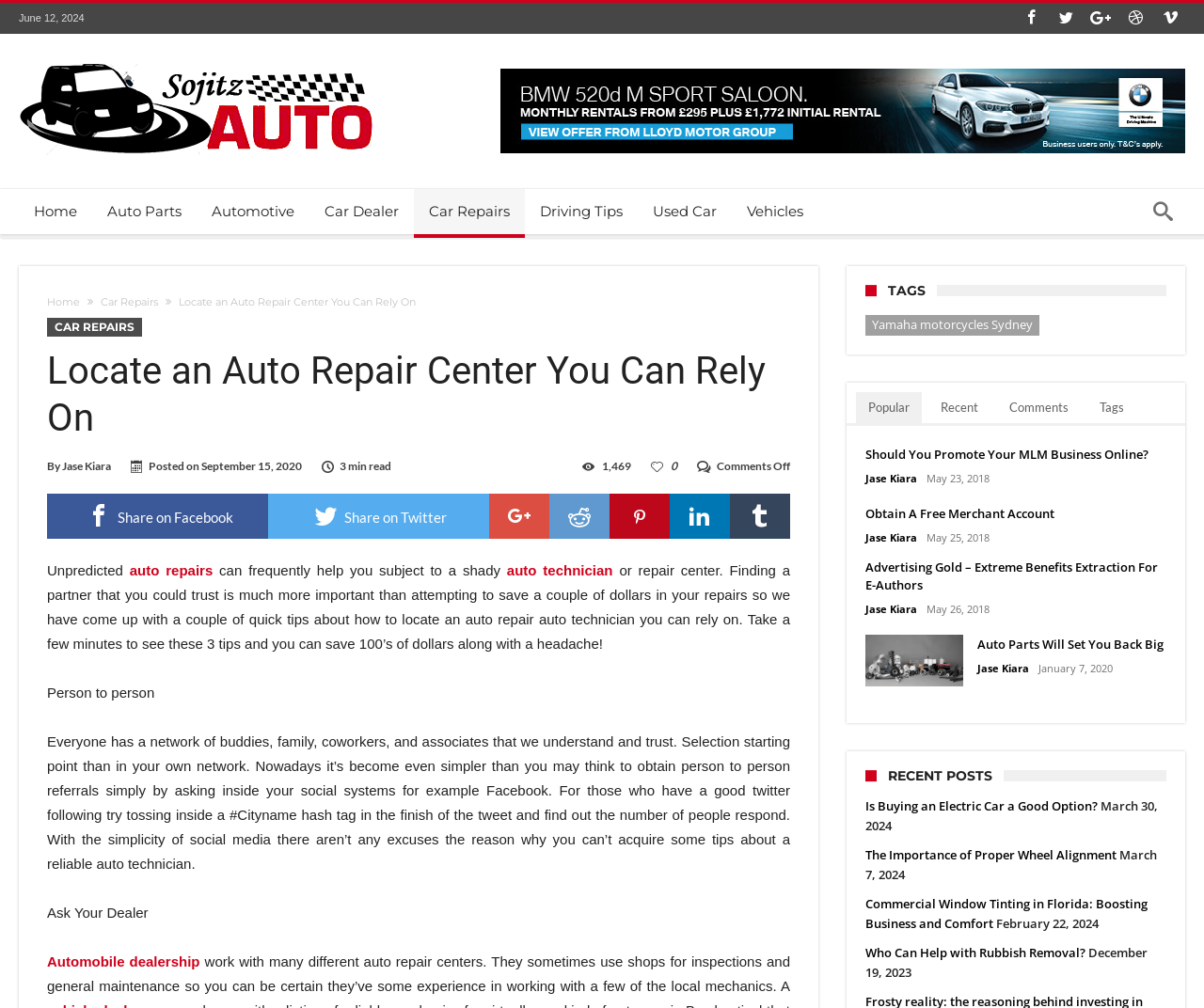Locate the bounding box of the UI element described in the following text: "Vehicles".

[0.608, 0.188, 0.68, 0.232]